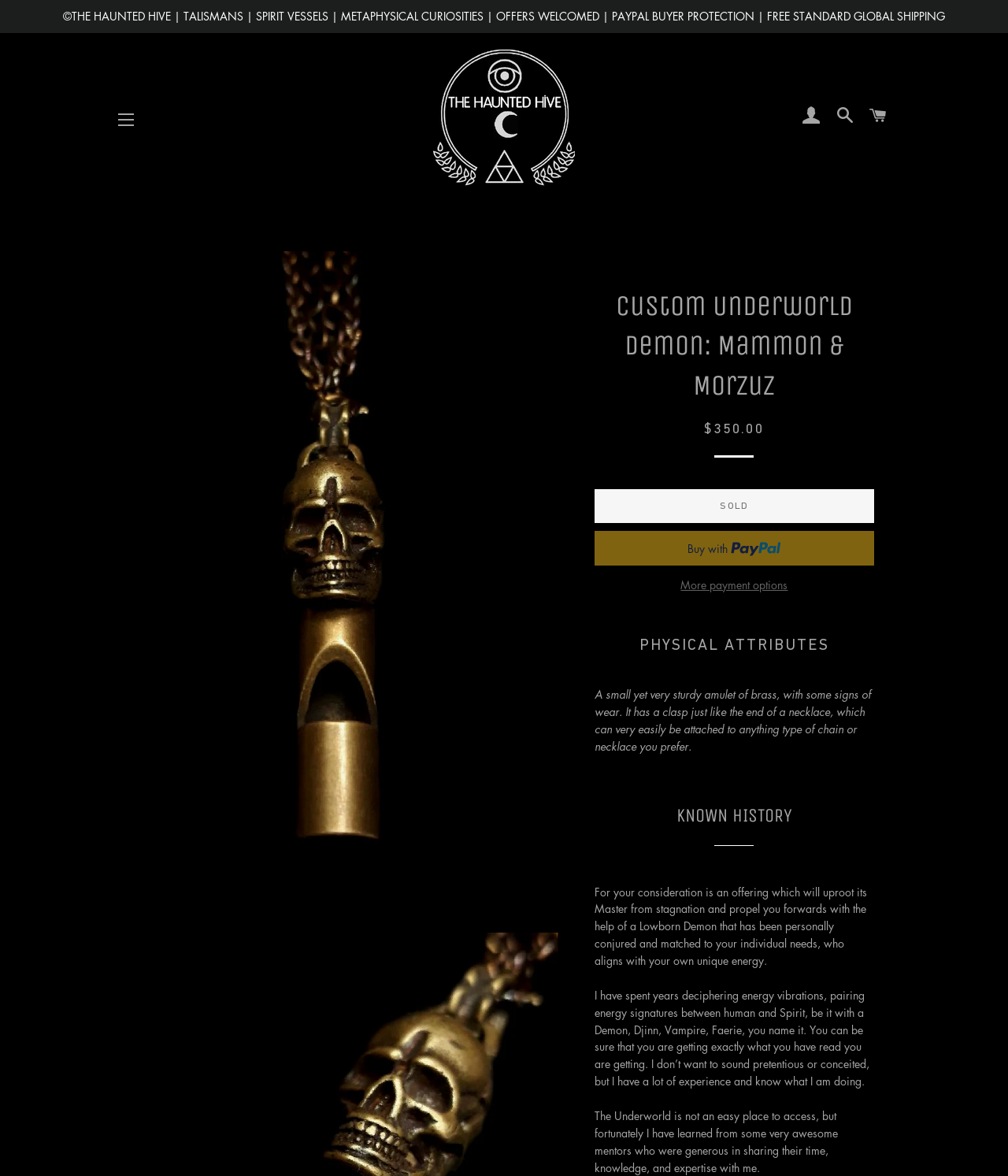Please determine the headline of the webpage and provide its content.

Custom Underworld Demon: Mammon & Morzuz